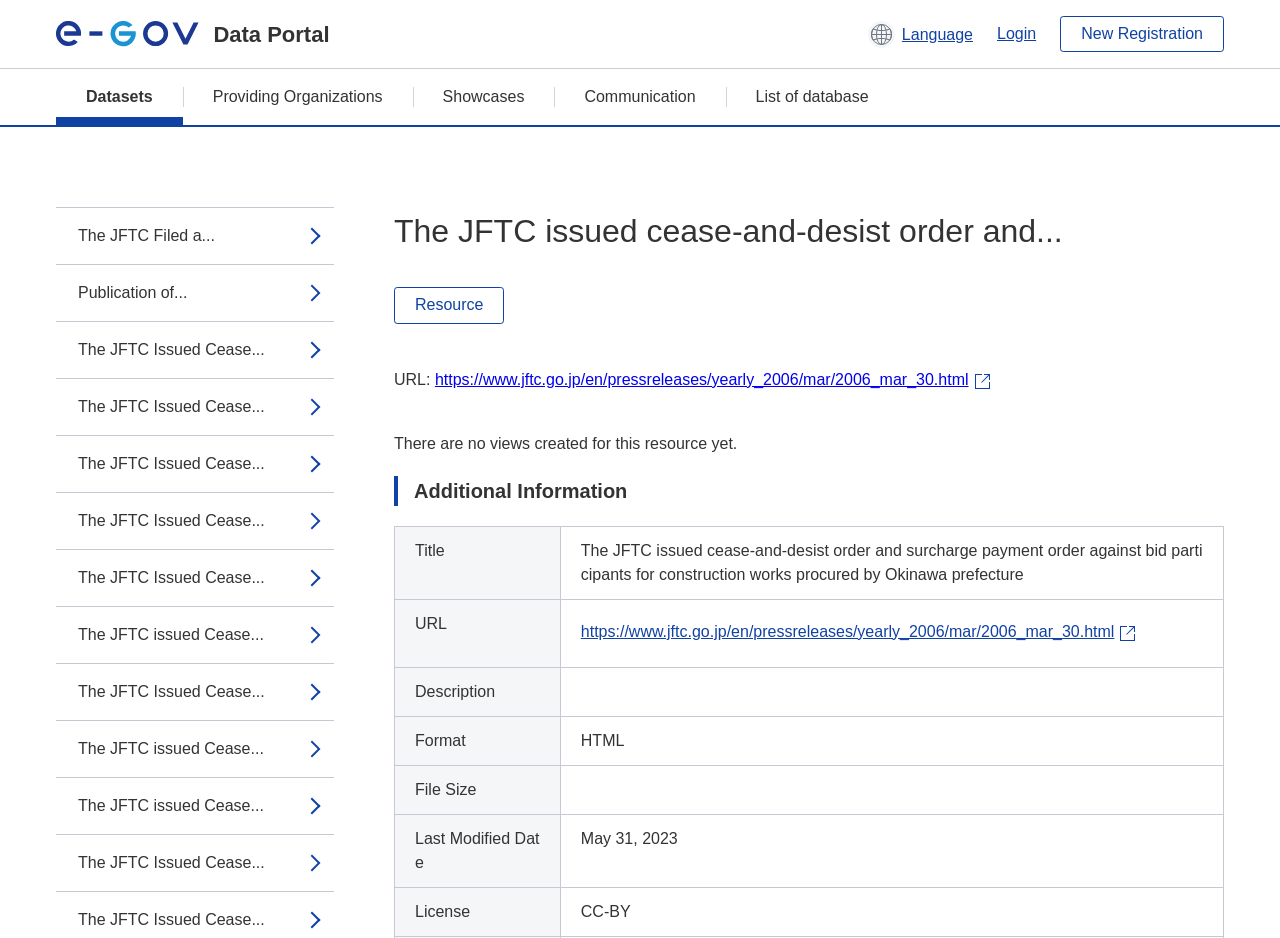Identify the bounding box coordinates for the element you need to click to achieve the following task: "Login". Provide the bounding box coordinates as four float numbers between 0 and 1, in the form [left, top, right, bottom].

[0.779, 0.023, 0.81, 0.049]